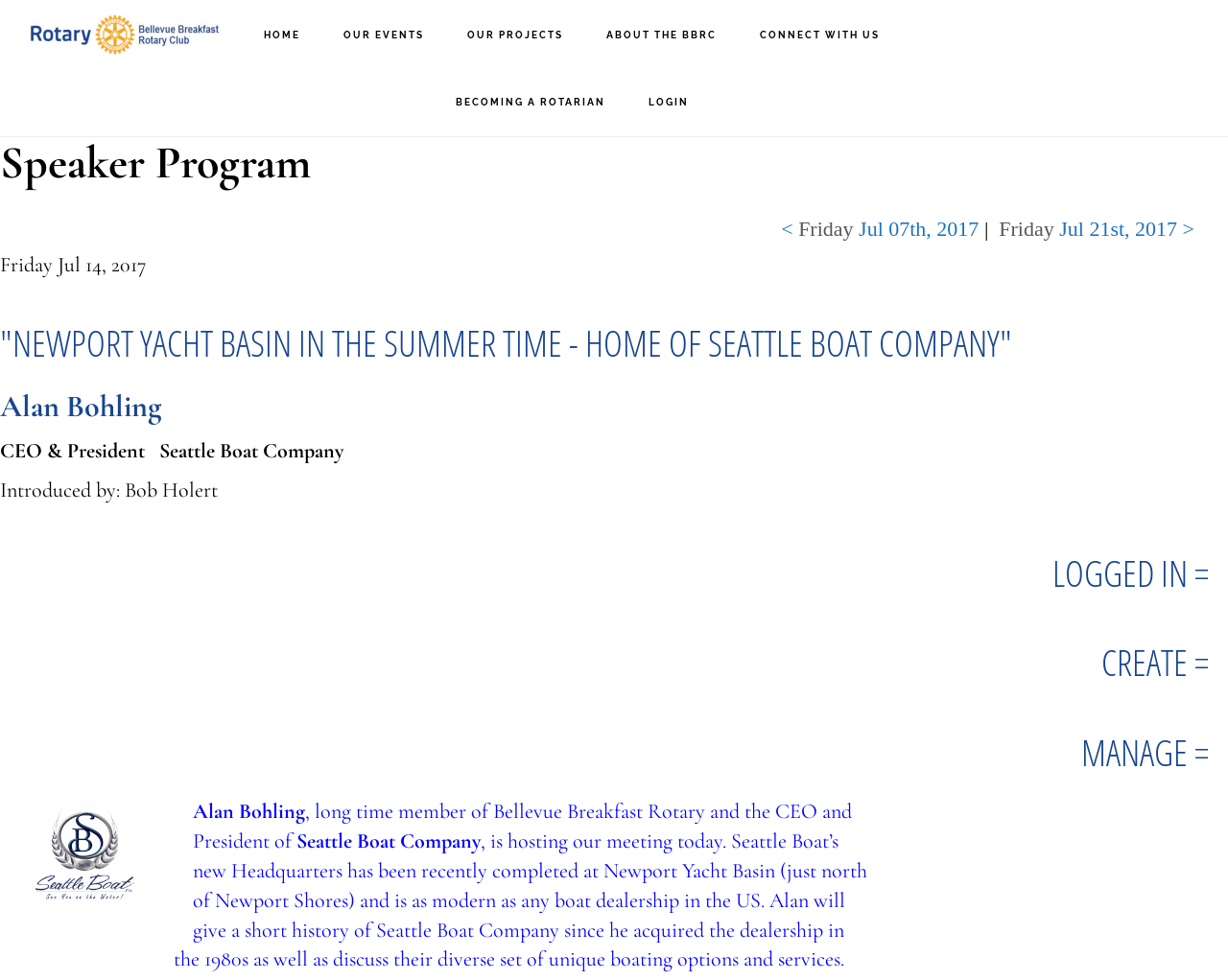Describe the webpage meticulously, covering all significant aspects.

The webpage appears to be the homepage of the Bellevue Breakfast Rotary Club. At the top, there are two links, "Skip to main content" and "Skip to footer", which are likely accessibility features. Below these links, there is a prominent link to "BELLEVUE BREAKFAST ROTARY CLUB". 

To the right of this link, there is a main navigation menu with seven links: "HOME", "OUR EVENTS", "OUR PROJECTS", "ABOUT THE BBRC", "CONNECT WITH US", "BECOMING A ROTARIAN", and "LOGIN". 

Below the navigation menu, there is a heading that reads "Speaker Program". Next to this heading, there are two links, "Friday Jul 21st, 2017 >" and "< Friday Jul 07th, 2017", which suggest that the page is displaying a schedule of events. 

The main content of the page is an article that takes up most of the screen. The article has a heading that reads "NEWPORT YACHT BASIN IN THE SUMMER TIME - HOME OF SEATTLE BOAT COMPANY", which is likely the title of a speaker program or event. Below this heading, there is a subheading that reads "Alan Bohling", who is identified as the CEO and President of Seattle Boat Company. 

The article also mentions that Alan Bohling was introduced by Bob Holert. Further down, there are three headings that read "LOGGED IN =", "CREATE =", and "MANAGE =", which may be related to user account management. 

At the bottom of the article, there is a paragraph of text that describes Alan Bohling as a long-time member of Bellevue Breakfast Rotary and the CEO and President of Seattle Boat Company.